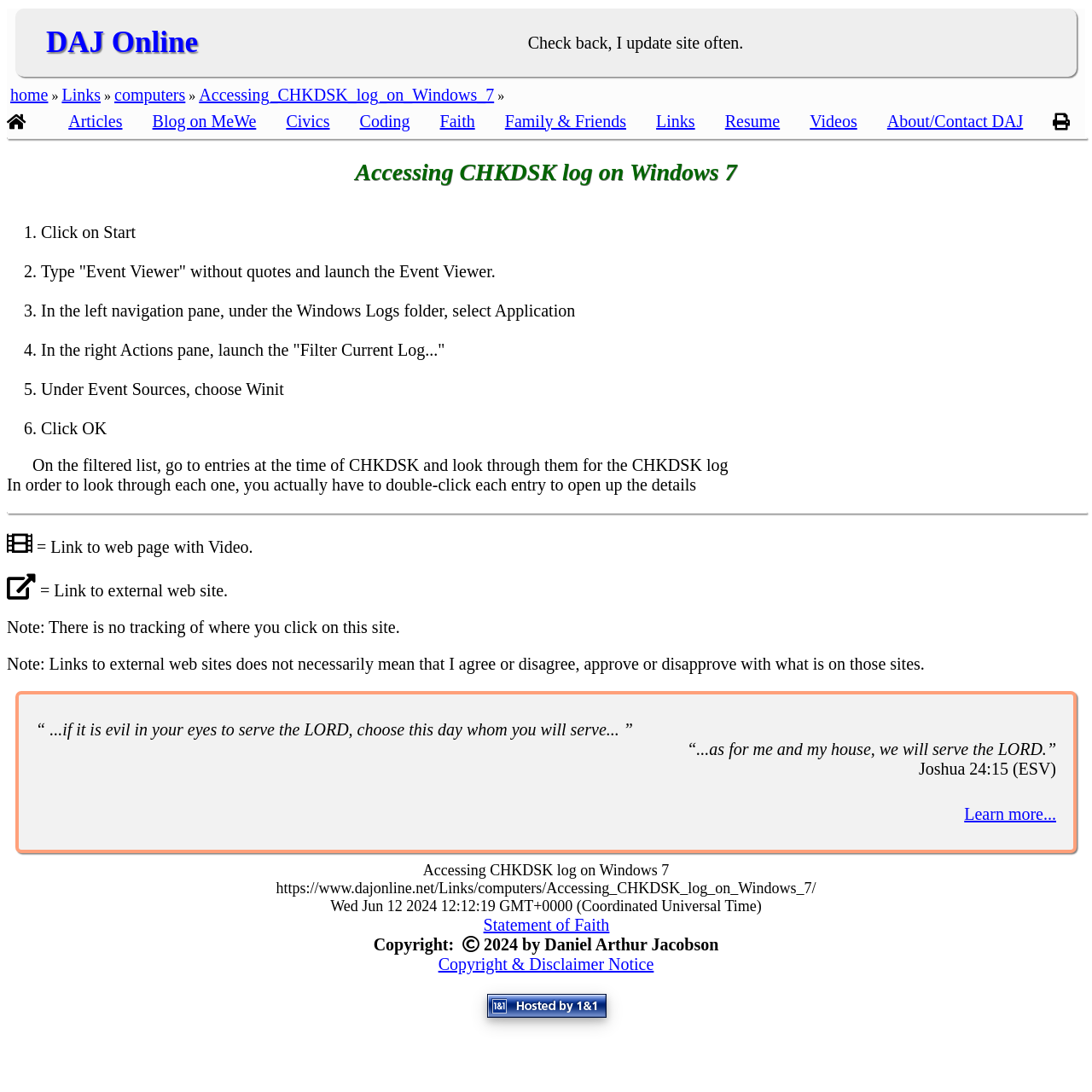Locate the bounding box coordinates of the element you need to click to accomplish the task described by this instruction: "View the popular post by Aaron White".

None